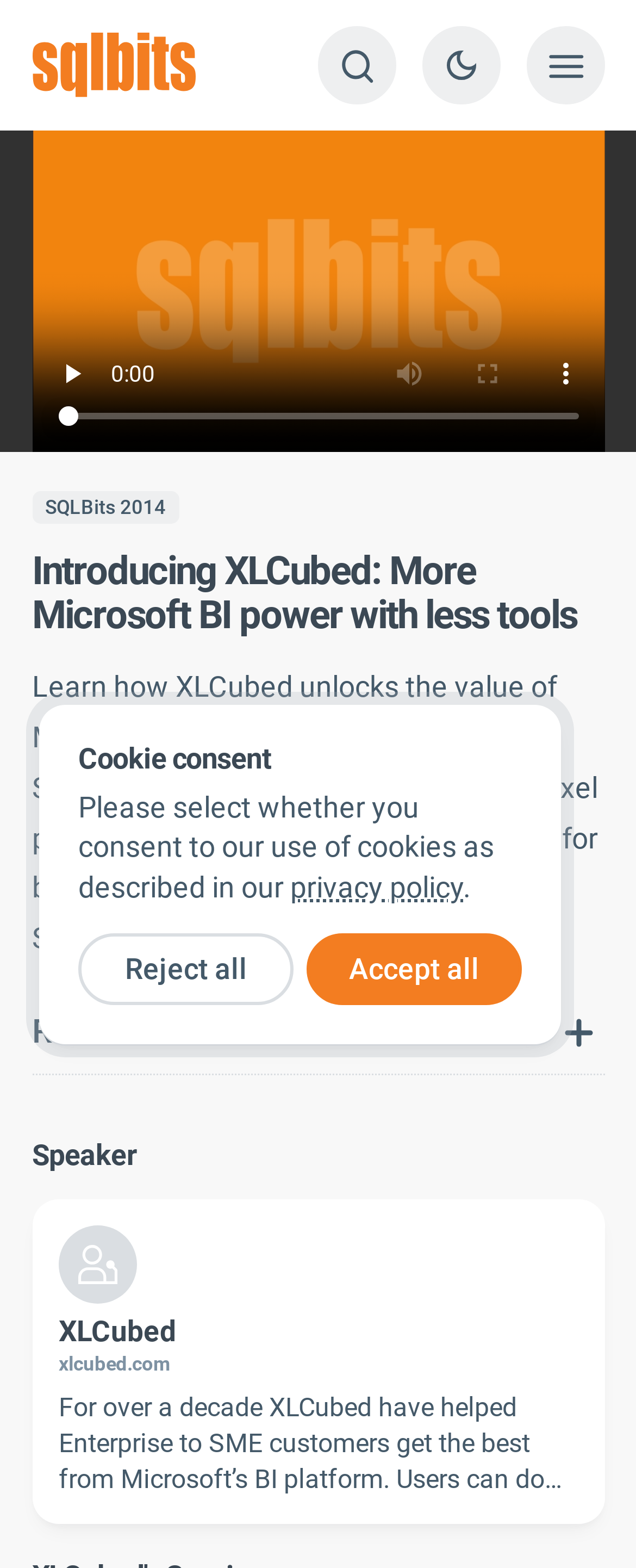Predict the bounding box coordinates of the area that should be clicked to accomplish the following instruction: "search the website". The bounding box coordinates should consist of four float numbers between 0 and 1, i.e., [left, top, right, bottom].

[0.499, 0.017, 0.622, 0.067]